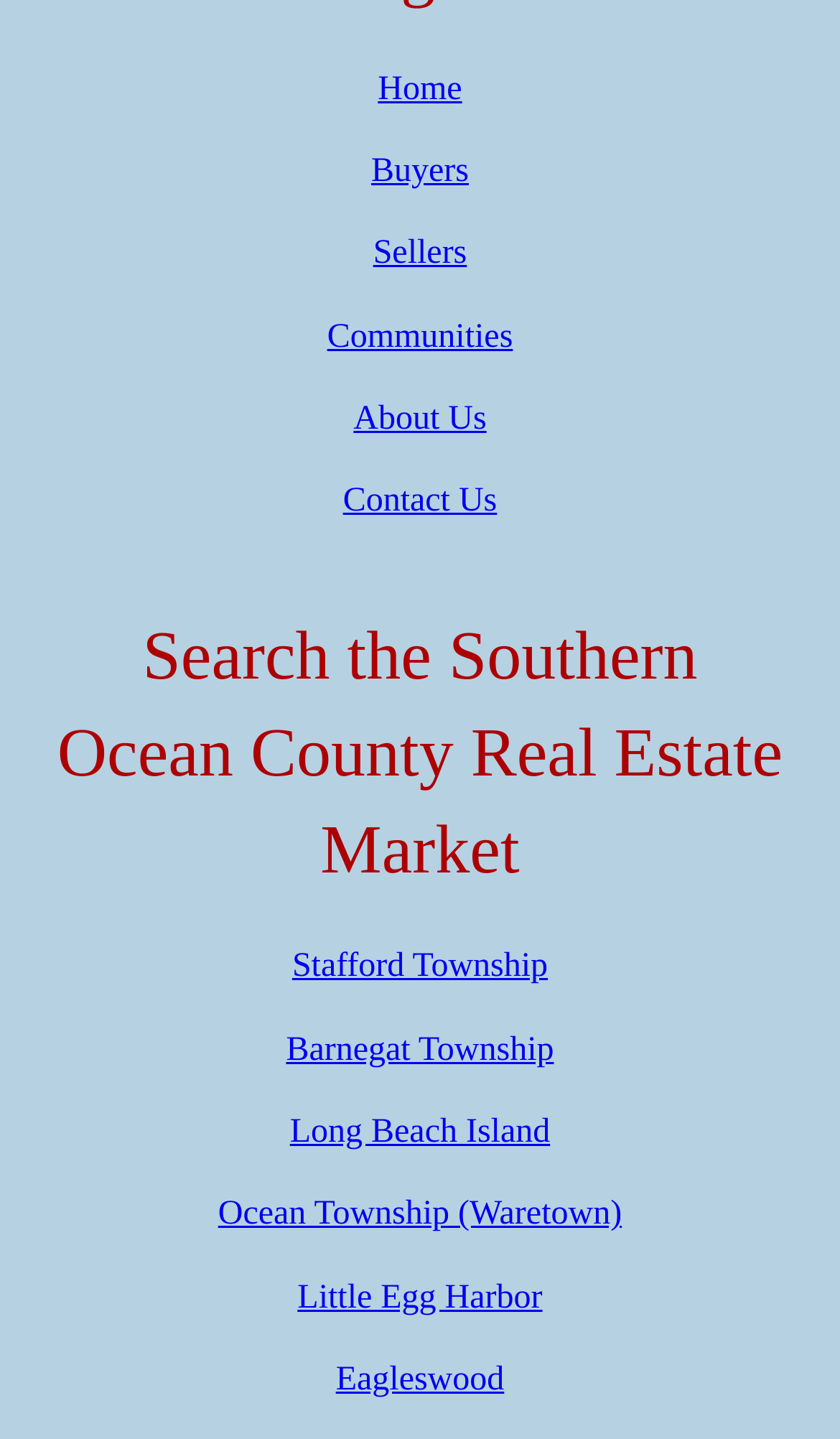Identify the bounding box coordinates for the region of the element that should be clicked to carry out the instruction: "go to home page". The bounding box coordinates should be four float numbers between 0 and 1, i.e., [left, top, right, bottom].

[0.45, 0.049, 0.55, 0.074]